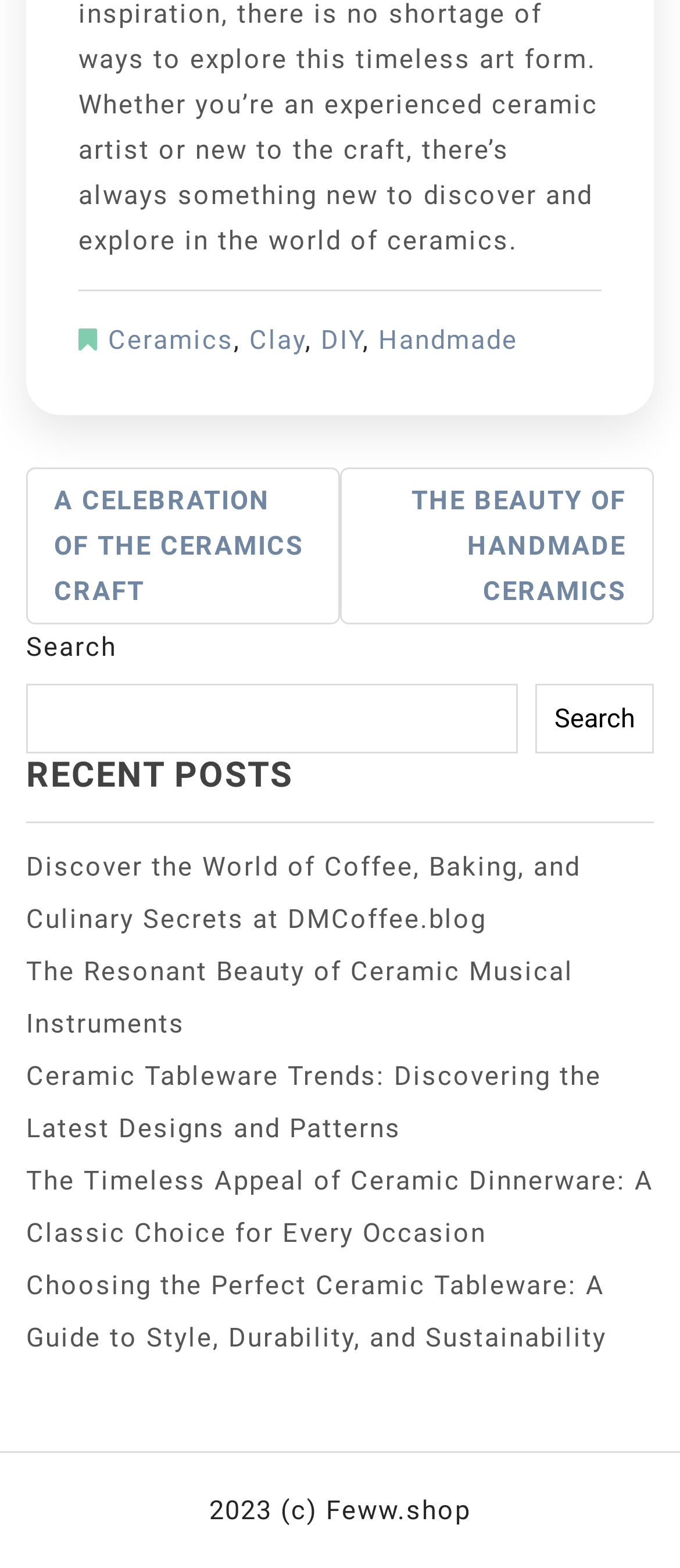What is the theme of the website?
Look at the image and answer the question with a single word or phrase.

Ceramics and handmade crafts